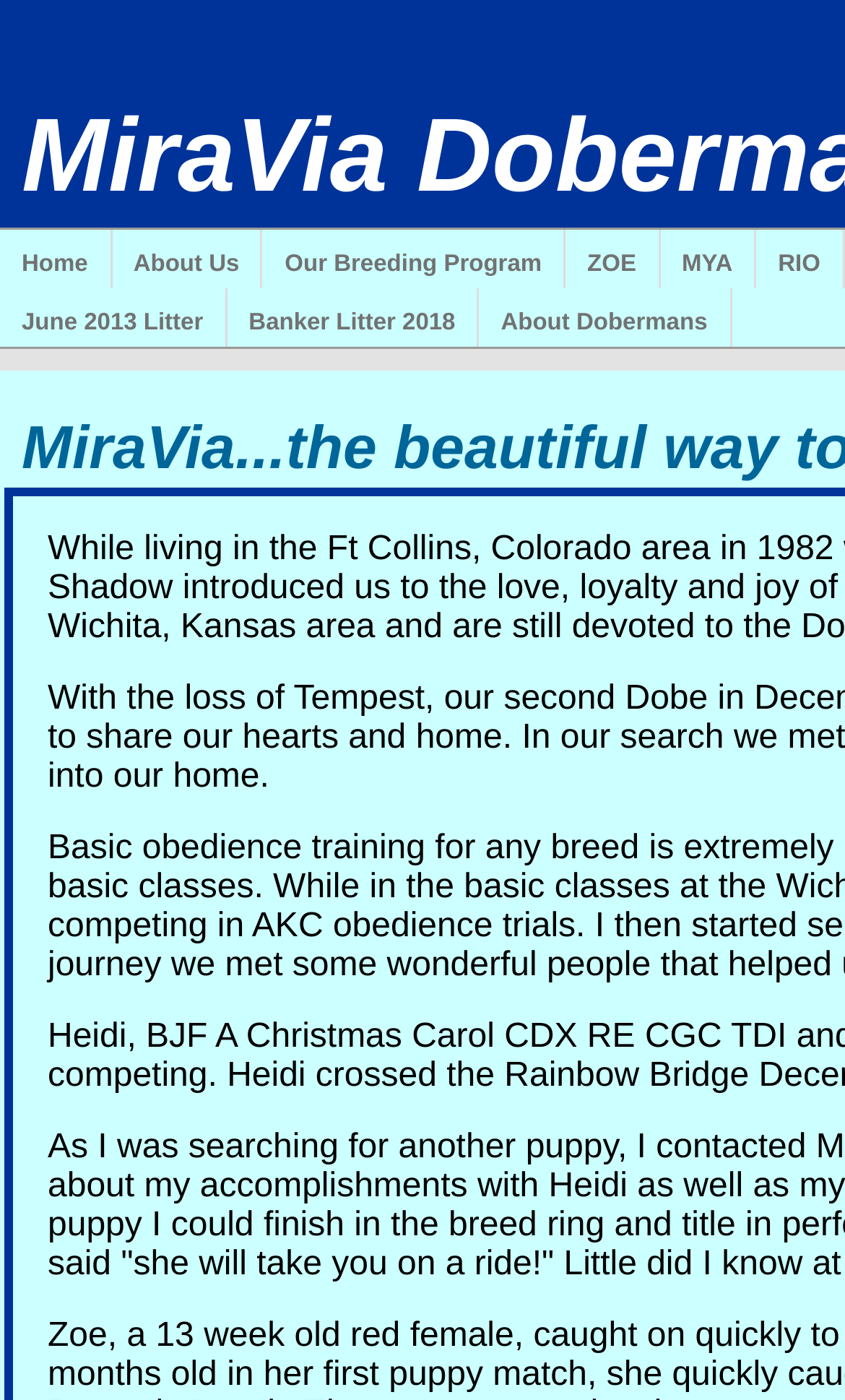What is the last link on the webpage?
Based on the visual, give a brief answer using one word or a short phrase.

About Dobermans